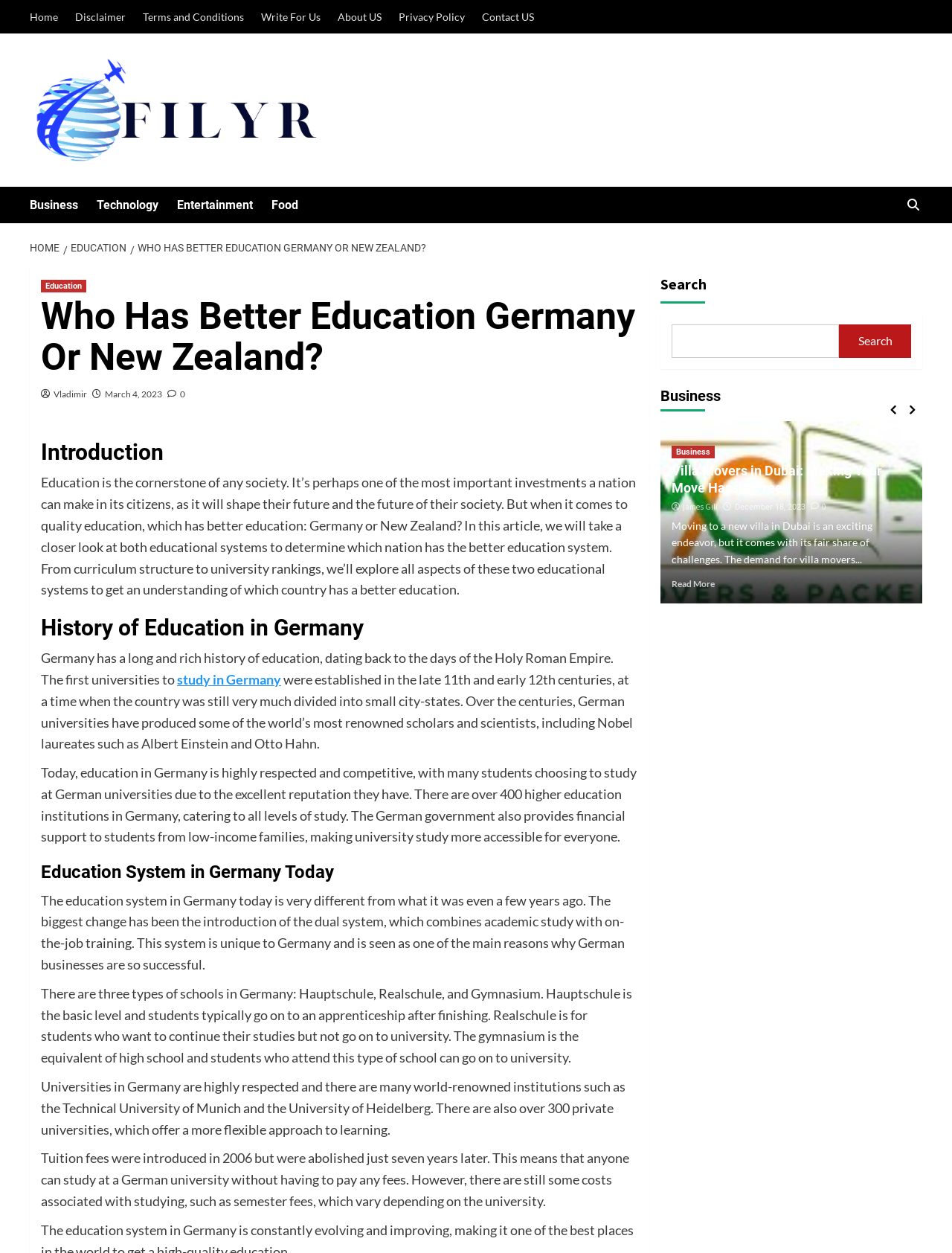Are tuition fees required to study at a German university?
Could you please answer the question thoroughly and with as much detail as possible?

According to the article, tuition fees were introduced in 2006 but were abolished just seven years later, which means that anyone can study at a German university without having to pay any fees.